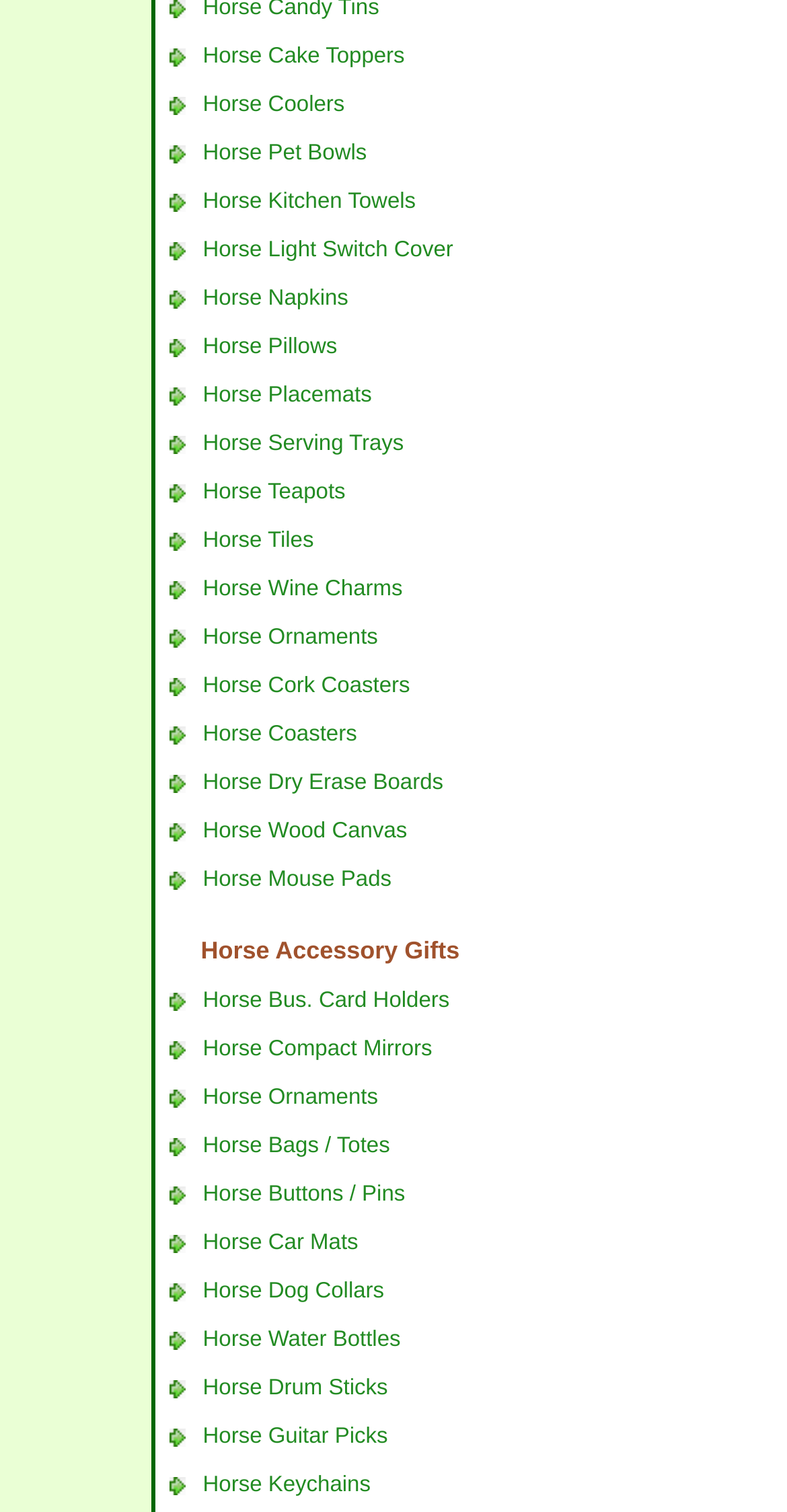Determine the bounding box coordinates of the clickable element to achieve the following action: 'Check out 'Biola Mock Rock 2017''. Provide the coordinates as four float values between 0 and 1, formatted as [left, top, right, bottom].

None